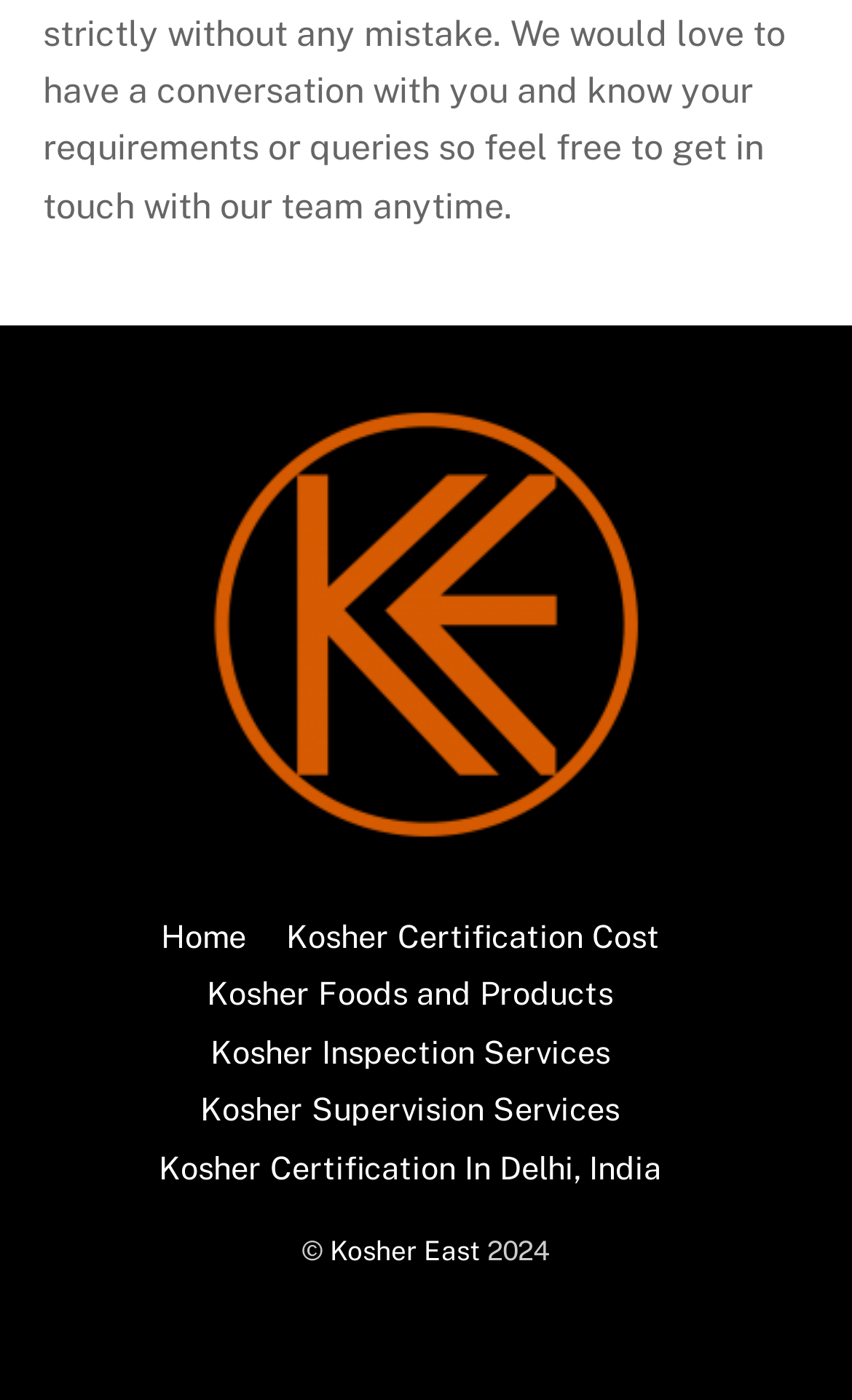Please find the bounding box coordinates of the element that you should click to achieve the following instruction: "Go to Home page". The coordinates should be presented as four float numbers between 0 and 1: [left, top, right, bottom].

[0.189, 0.655, 0.289, 0.682]